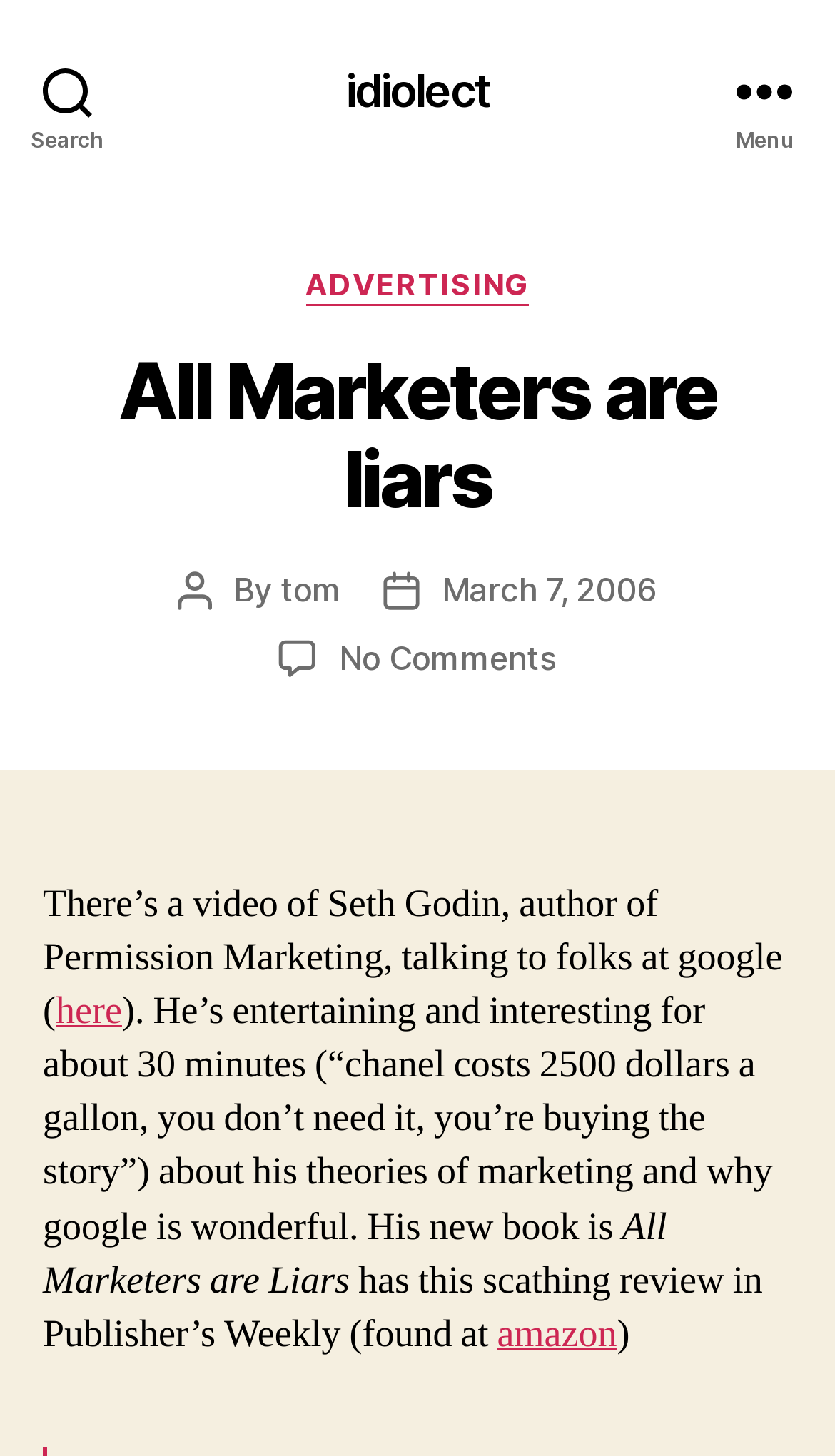Identify the bounding box coordinates of the section that should be clicked to achieve the task described: "Read the post by tom".

[0.336, 0.39, 0.409, 0.418]